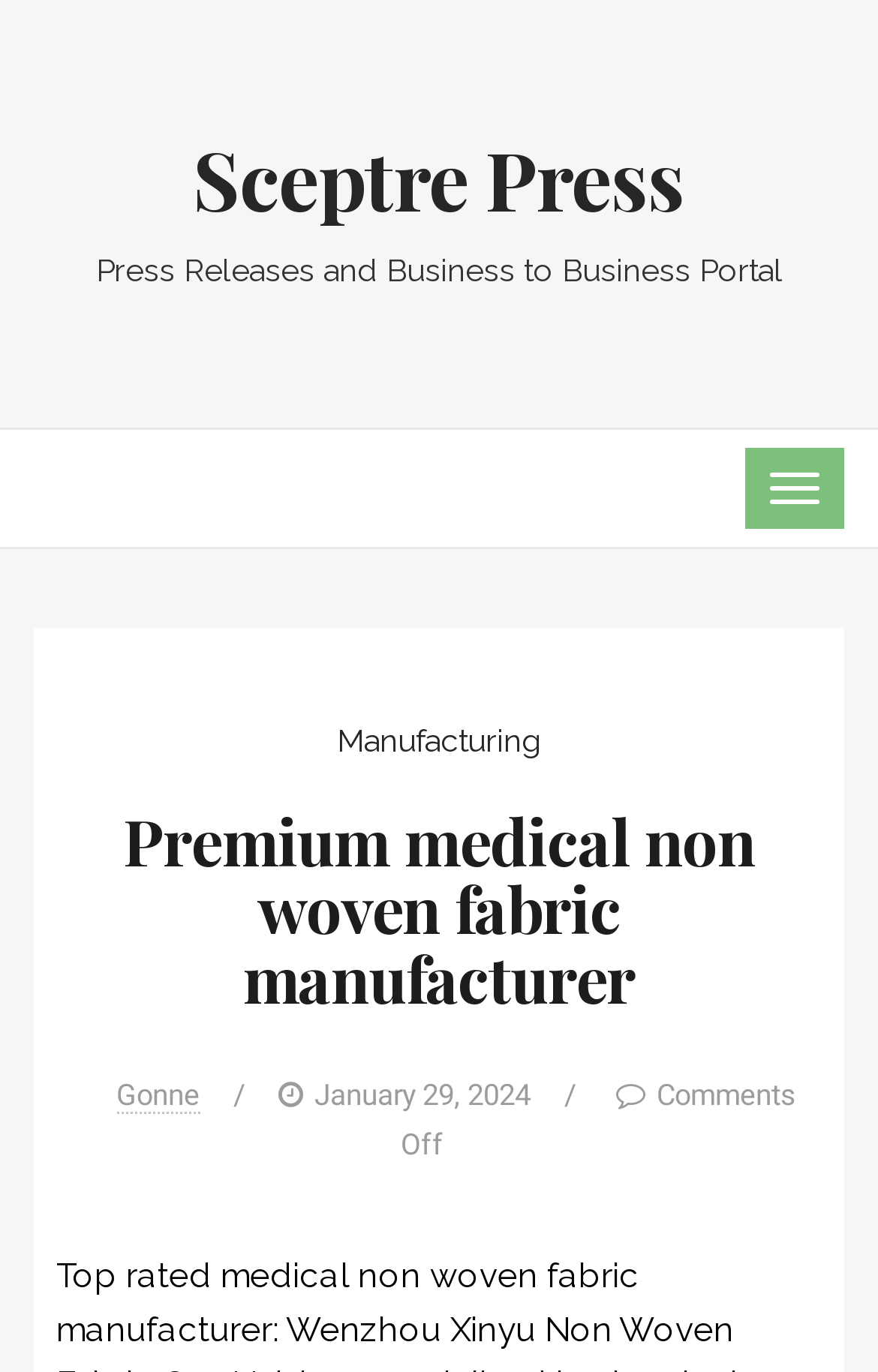Find the bounding box coordinates for the element described here: "Toggle navigation".

[0.849, 0.326, 0.962, 0.385]